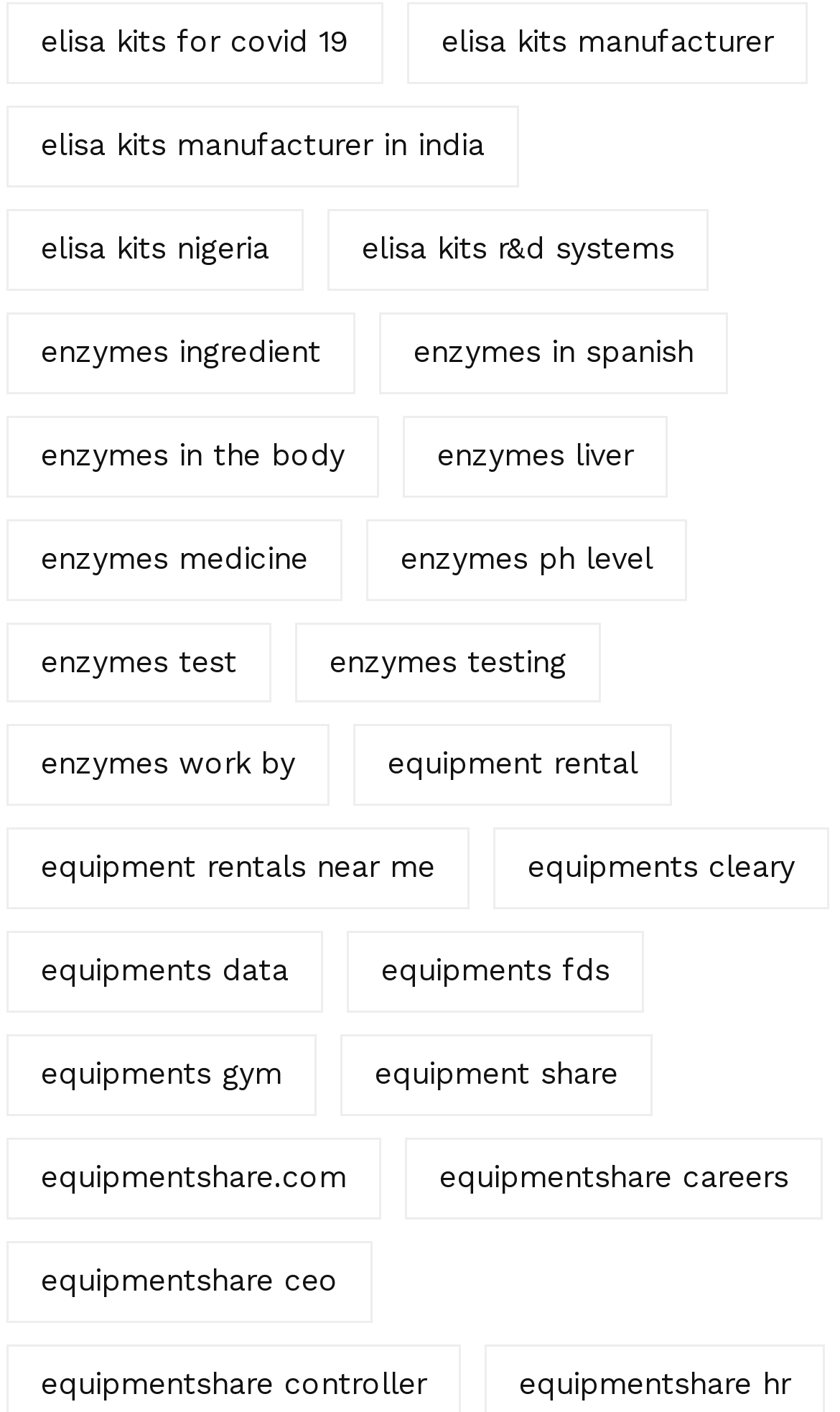How many links are on this webpage?
Use the screenshot to answer the question with a single word or phrase.

304